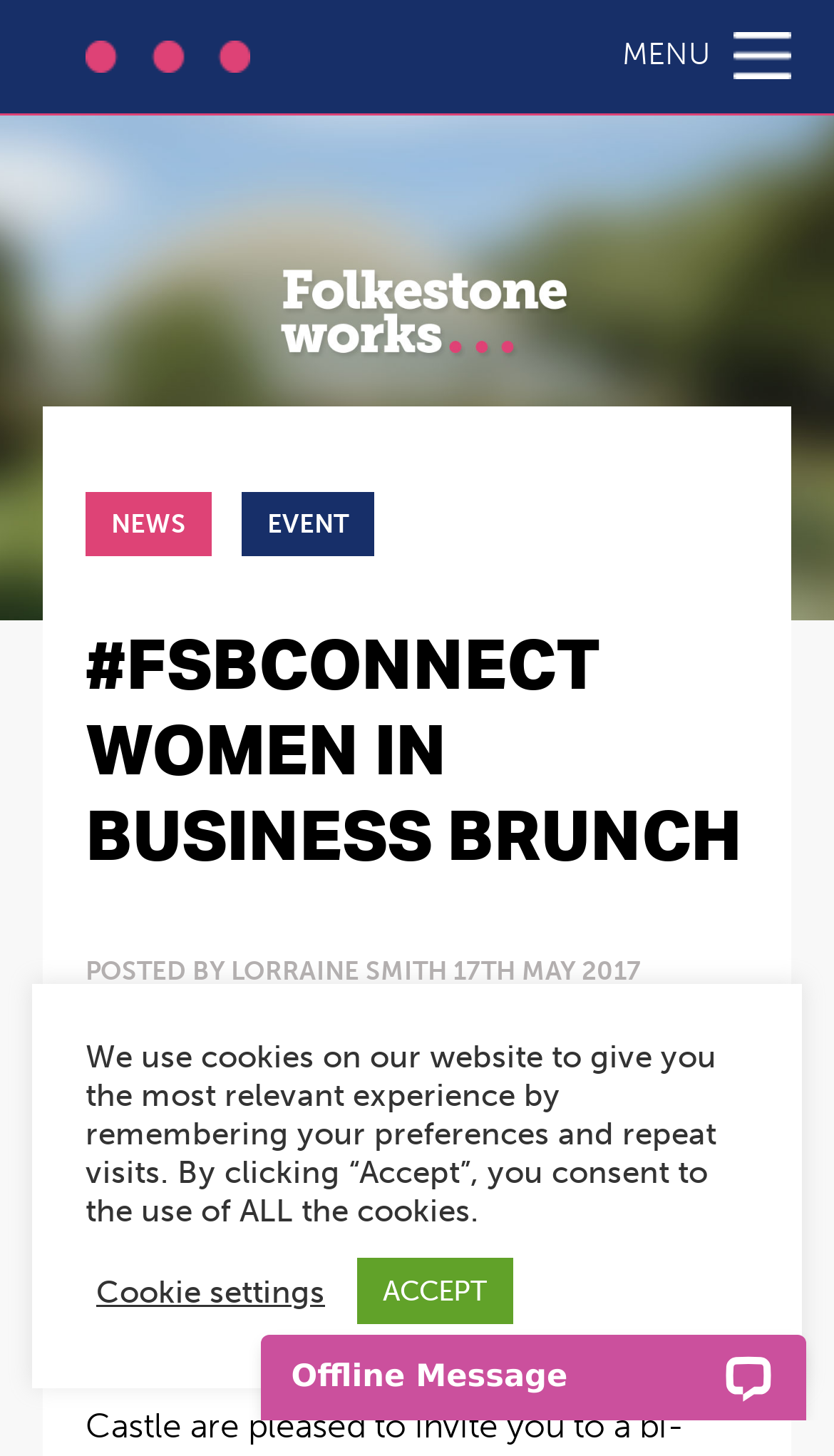What type of event is being hosted?
Analyze the image and deliver a detailed answer to the question.

I found the type of event being hosted by looking at the text 'FSB in association with Westenhanger Castle are pleased to invite you to a bi-monthly networking event for women' which is located below the main heading.